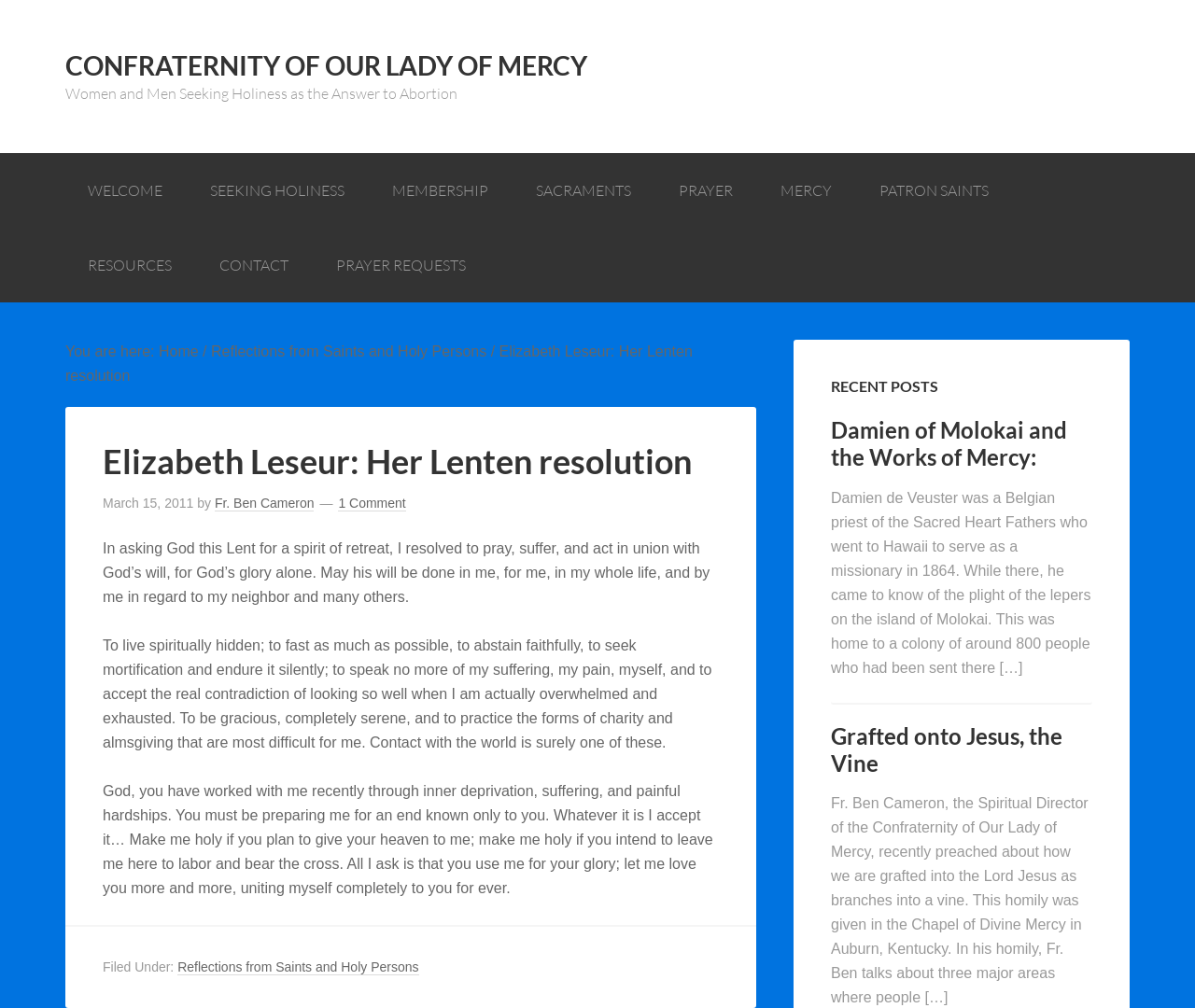Determine the bounding box coordinates of the area to click in order to meet this instruction: "Check out the 'FaceBar' service".

None